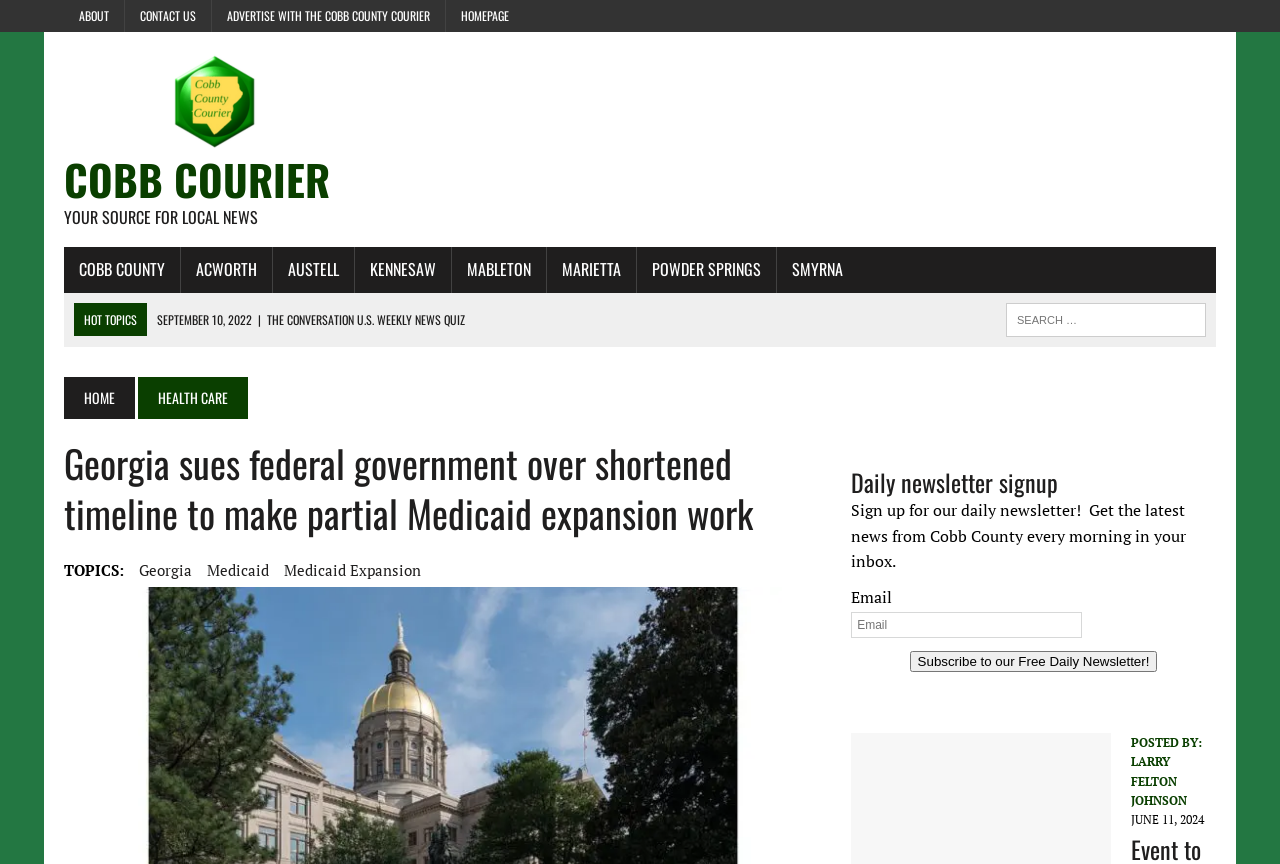Identify the bounding box coordinates of the area that should be clicked in order to complete the given instruction: "Click on 'Personal Auto'". The bounding box coordinates should be four float numbers between 0 and 1, i.e., [left, top, right, bottom].

None